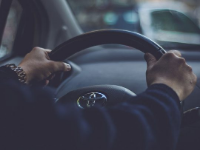Answer succinctly with a single word or phrase:
How many hands are gripping the steering wheel?

Two